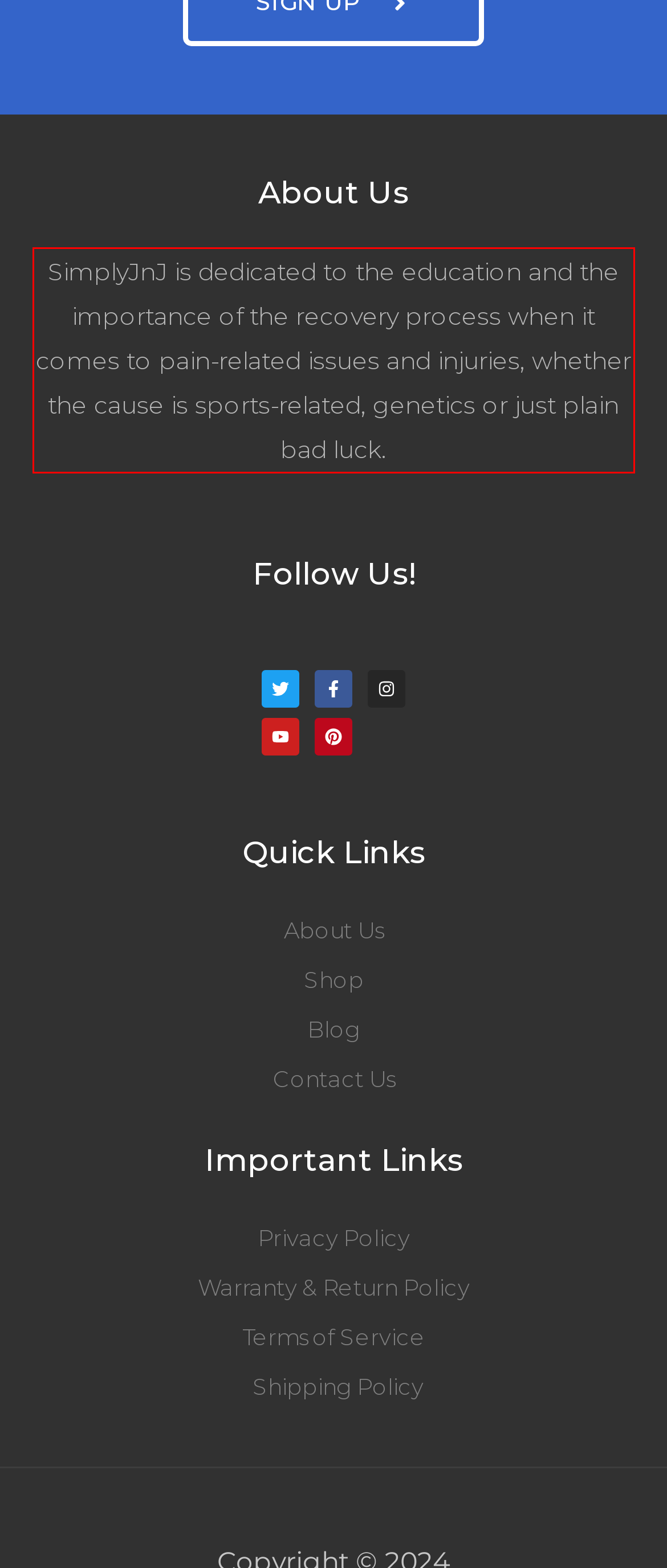Using the provided webpage screenshot, identify and read the text within the red rectangle bounding box.

SimplyJnJ is dedicated to the education and the importance of the recovery process when it comes to pain-related issues and injuries, whether the cause is sports-related, genetics or just plain bad luck.